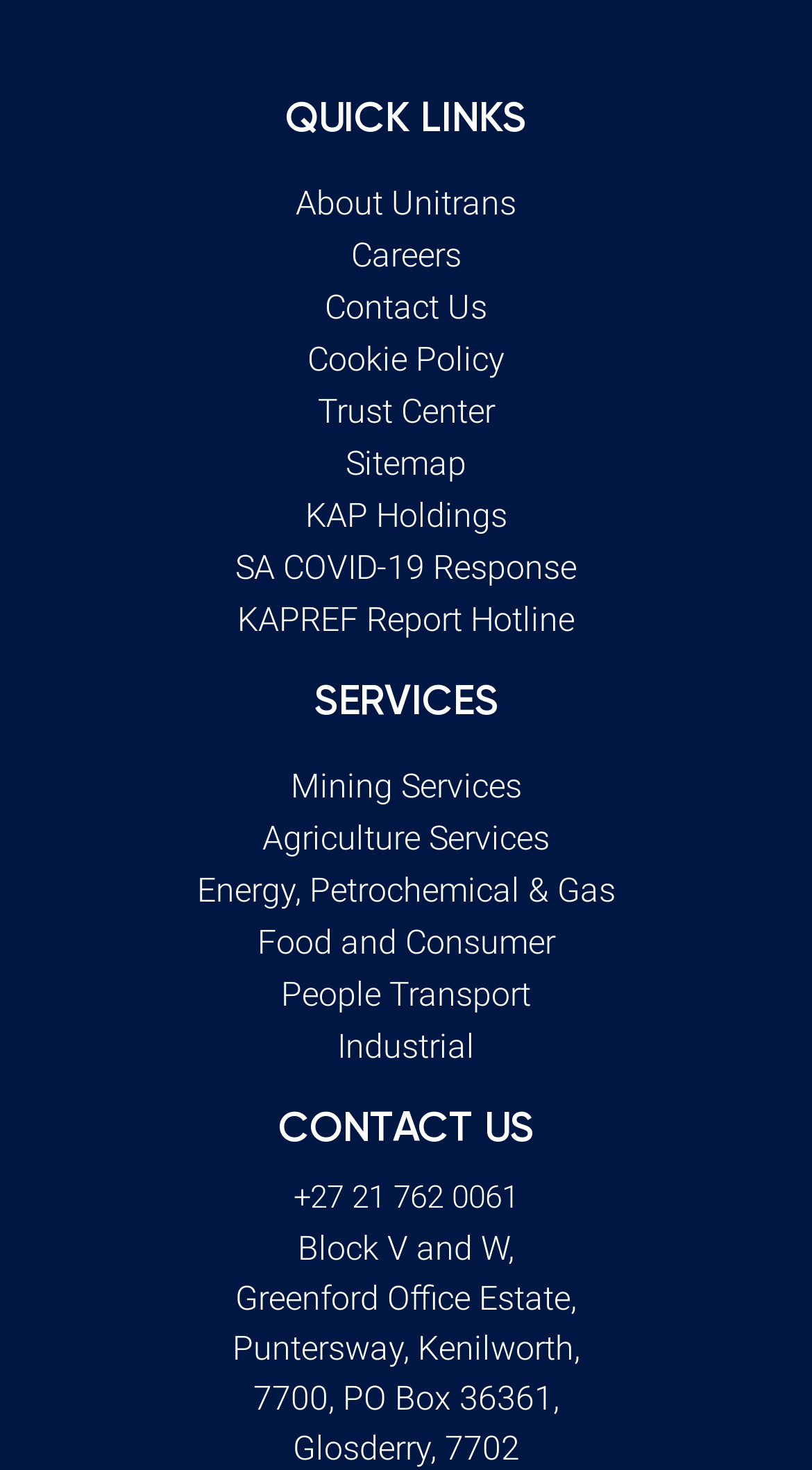Locate the bounding box coordinates of the element I should click to achieve the following instruction: "view Mining Services".

[0.026, 0.521, 0.974, 0.549]